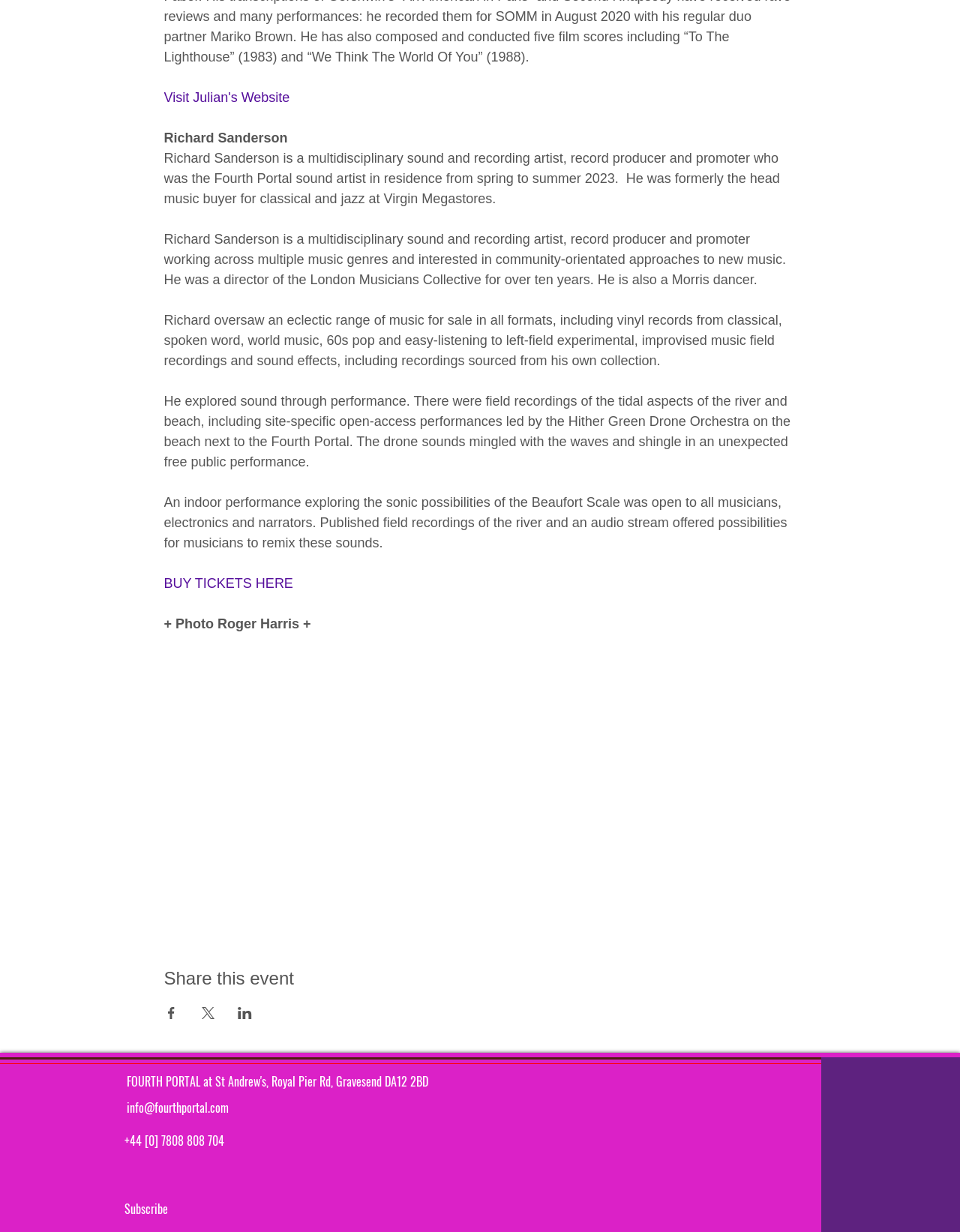What is Richard Sanderson's profession?
Using the information from the image, provide a comprehensive answer to the question.

Based on the text description, Richard Sanderson is a multidisciplinary sound and recording artist, record producer, and promoter, which indicates that his profession is related to music and sound.